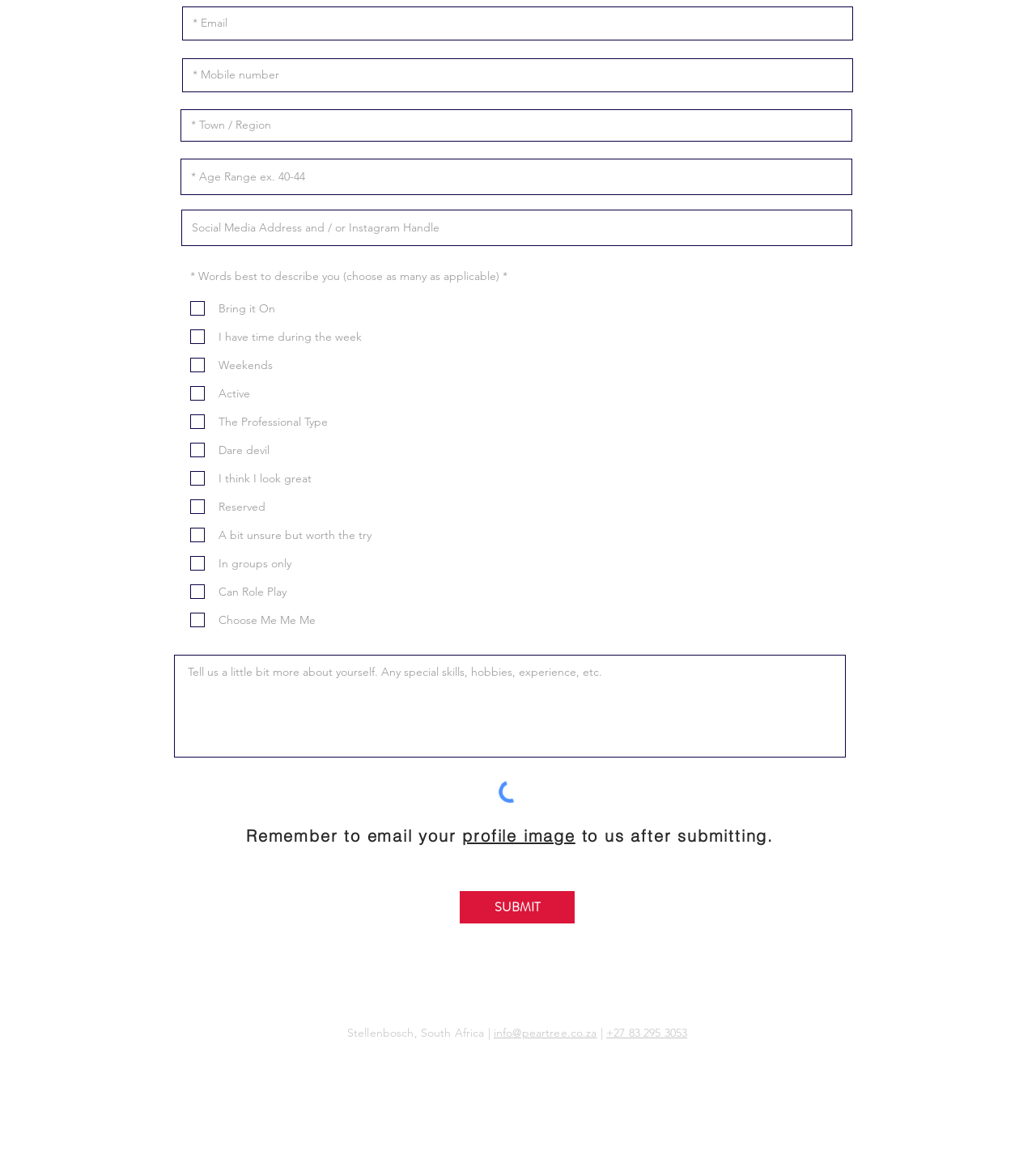Highlight the bounding box coordinates of the element that should be clicked to carry out the following instruction: "Submit the form". The coordinates must be given as four float numbers ranging from 0 to 1, i.e., [left, top, right, bottom].

[0.444, 0.766, 0.555, 0.794]